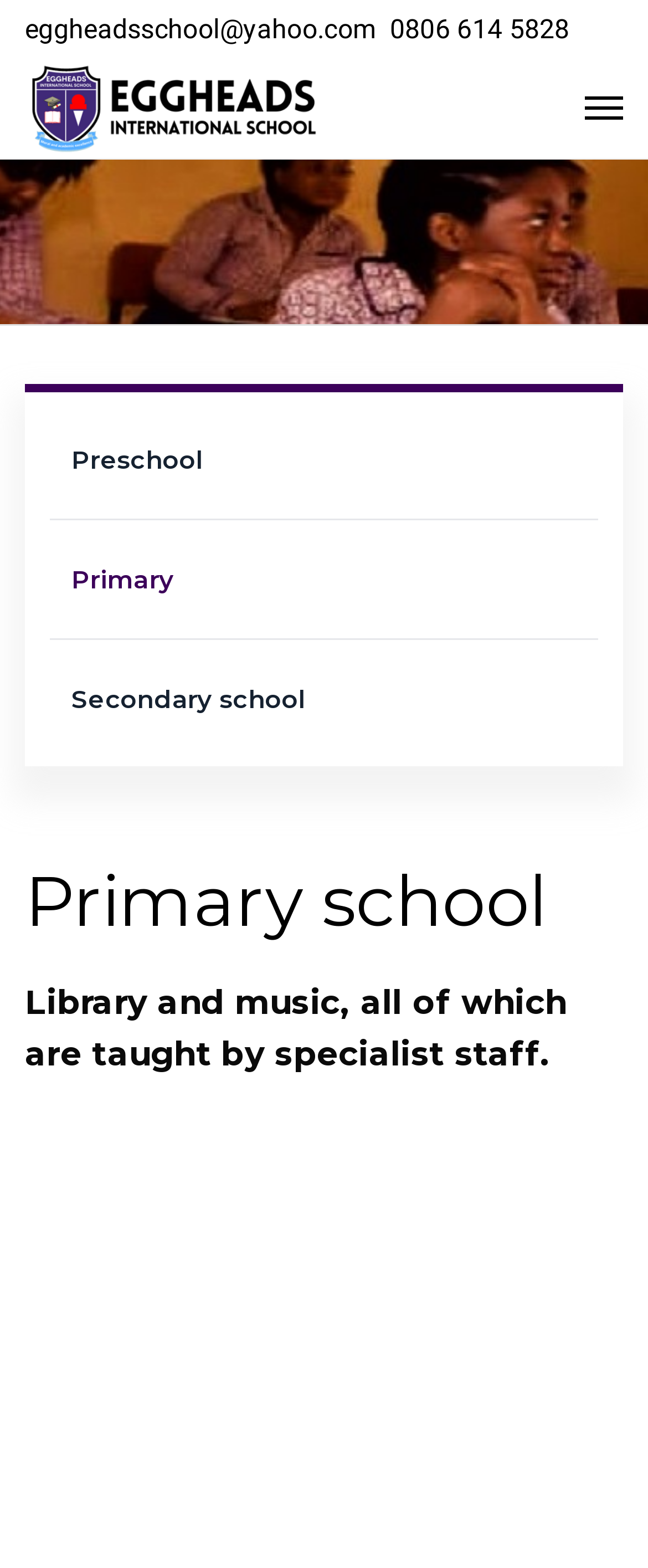Utilize the details in the image to give a detailed response to the question: How many separators are there on the webpage?

There are three horizontal separators on the webpage, located at the top, which separate the contact information from the rest of the content.